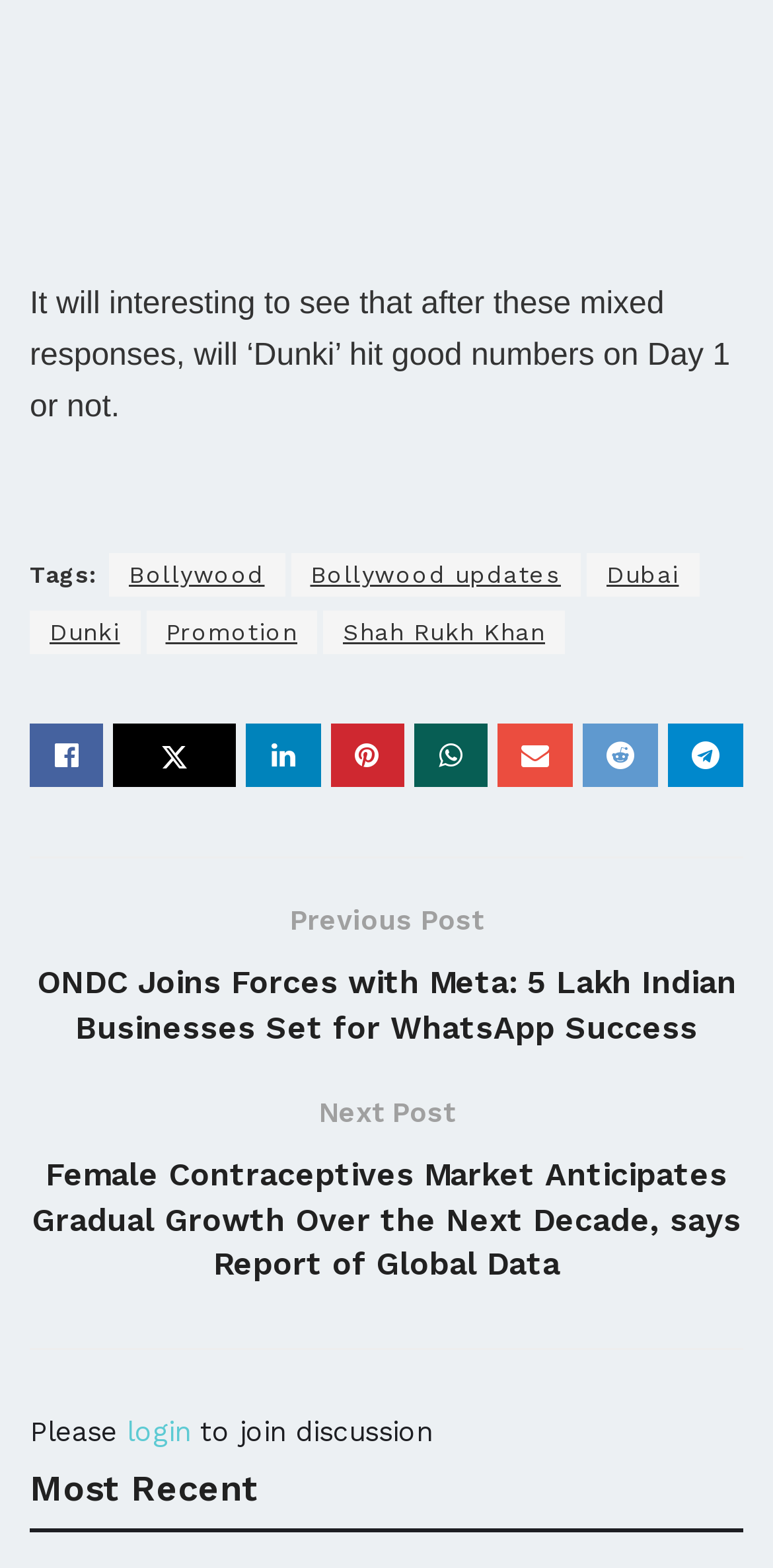Show the bounding box coordinates for the HTML element as described: "Bollywood updates".

[0.376, 0.352, 0.751, 0.38]